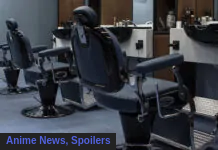What is the connection to the topic of anime? From the image, respond with a single word or brief phrase.

Subtitle